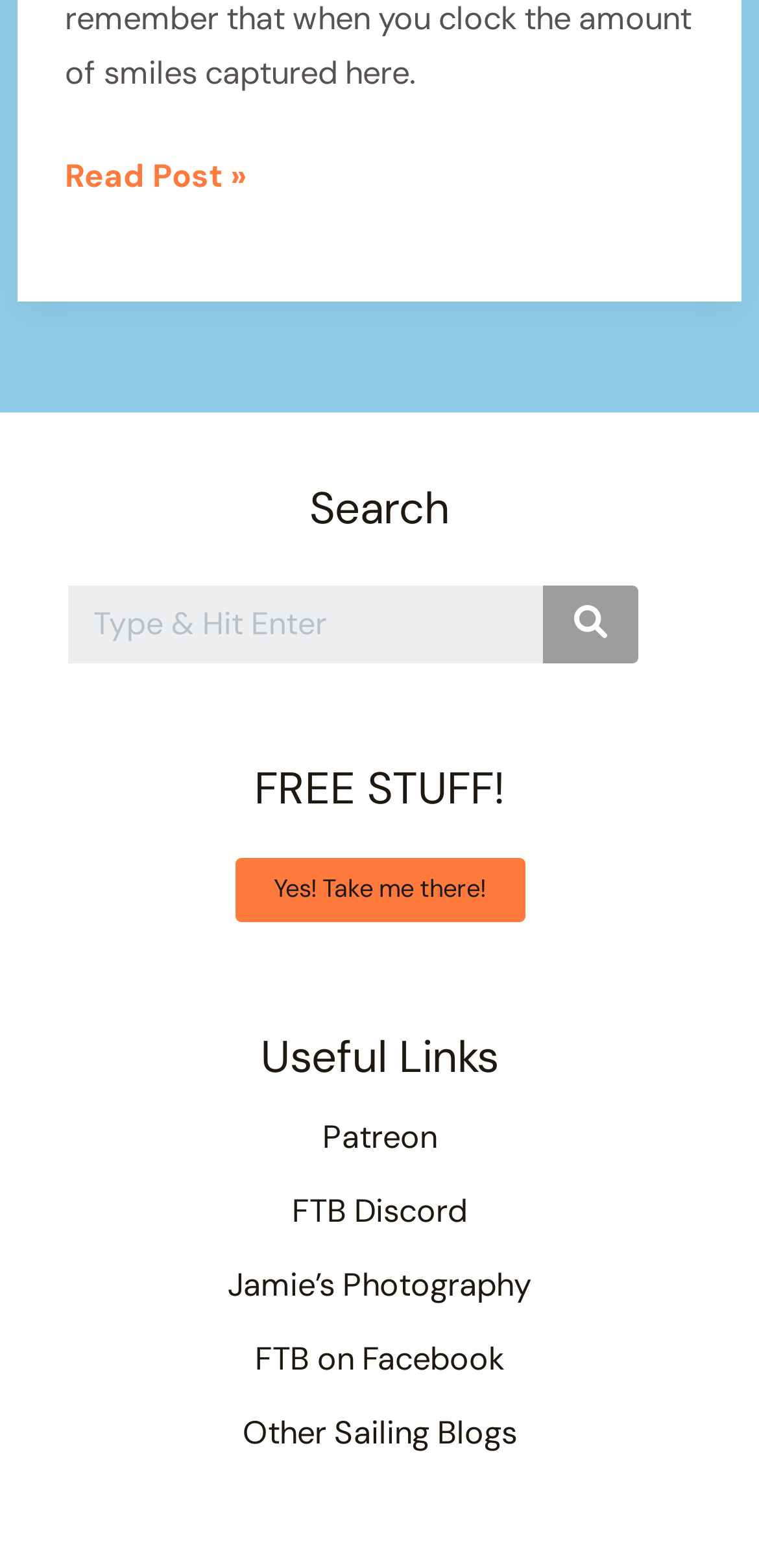Specify the bounding box coordinates of the element's area that should be clicked to execute the given instruction: "Click on 'Yes! Take me there!' to get free stuff". The coordinates should be four float numbers between 0 and 1, i.e., [left, top, right, bottom].

[0.309, 0.548, 0.691, 0.588]